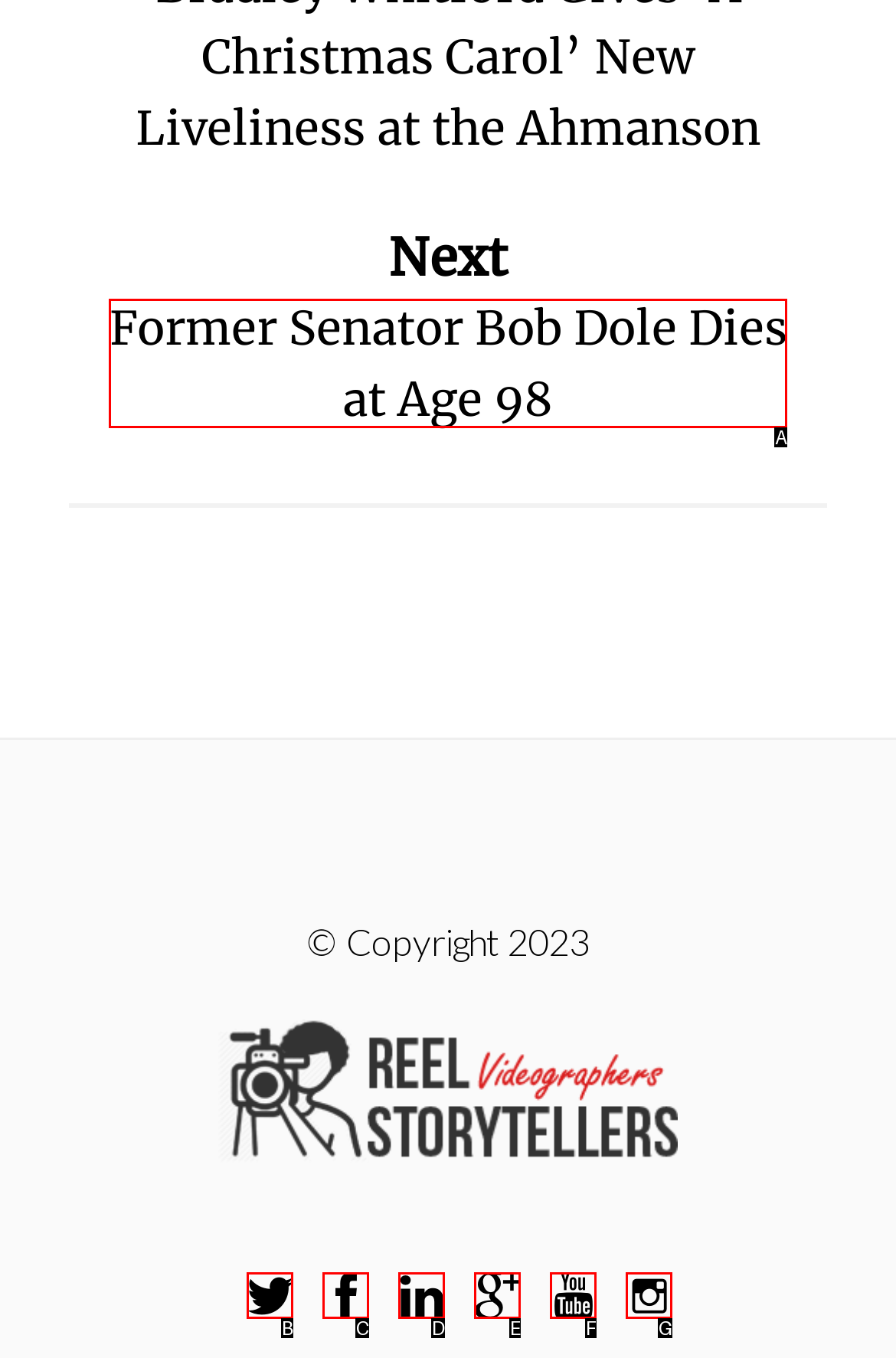Given the description: title="Facebook", select the HTML element that best matches it. Reply with the letter of your chosen option.

C